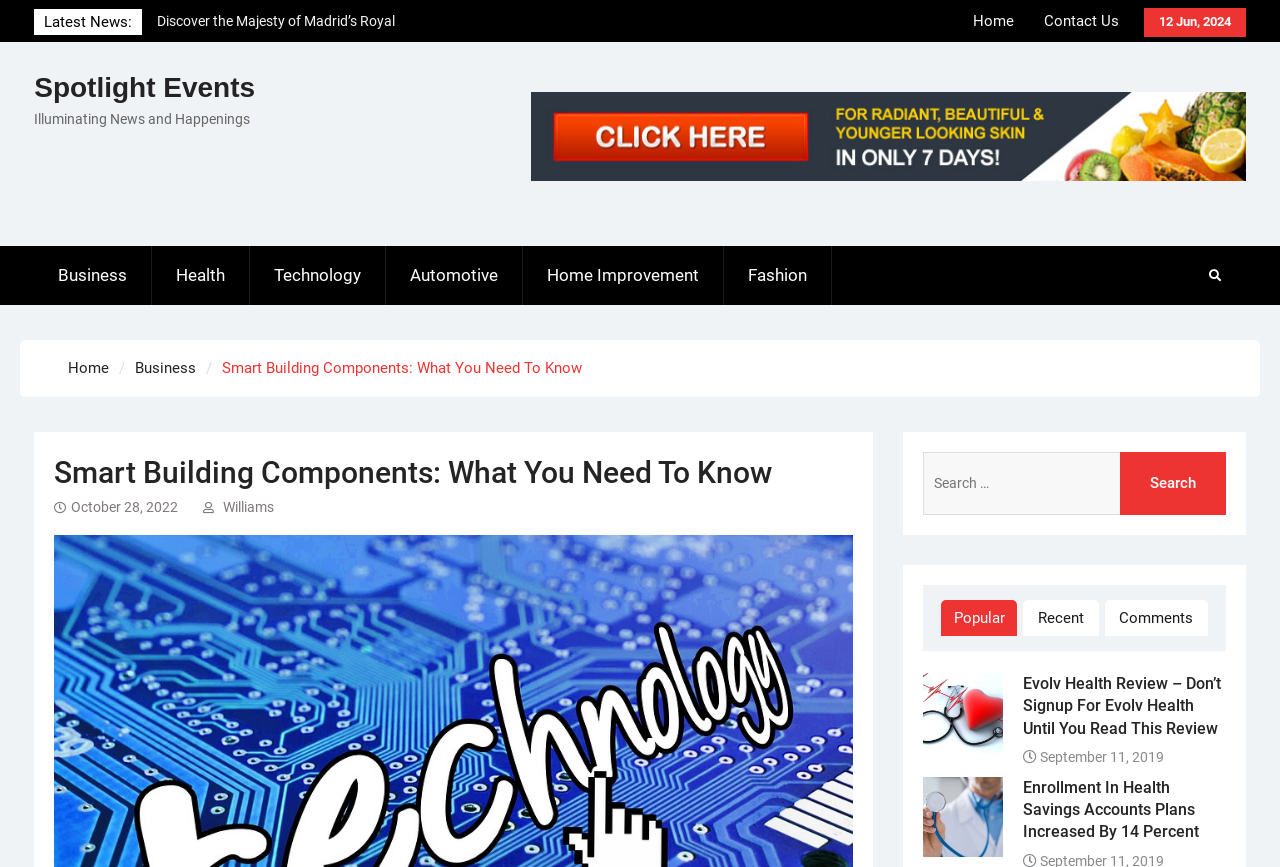Locate the bounding box coordinates of the clickable part needed for the task: "Search for something".

[0.721, 0.521, 0.958, 0.594]